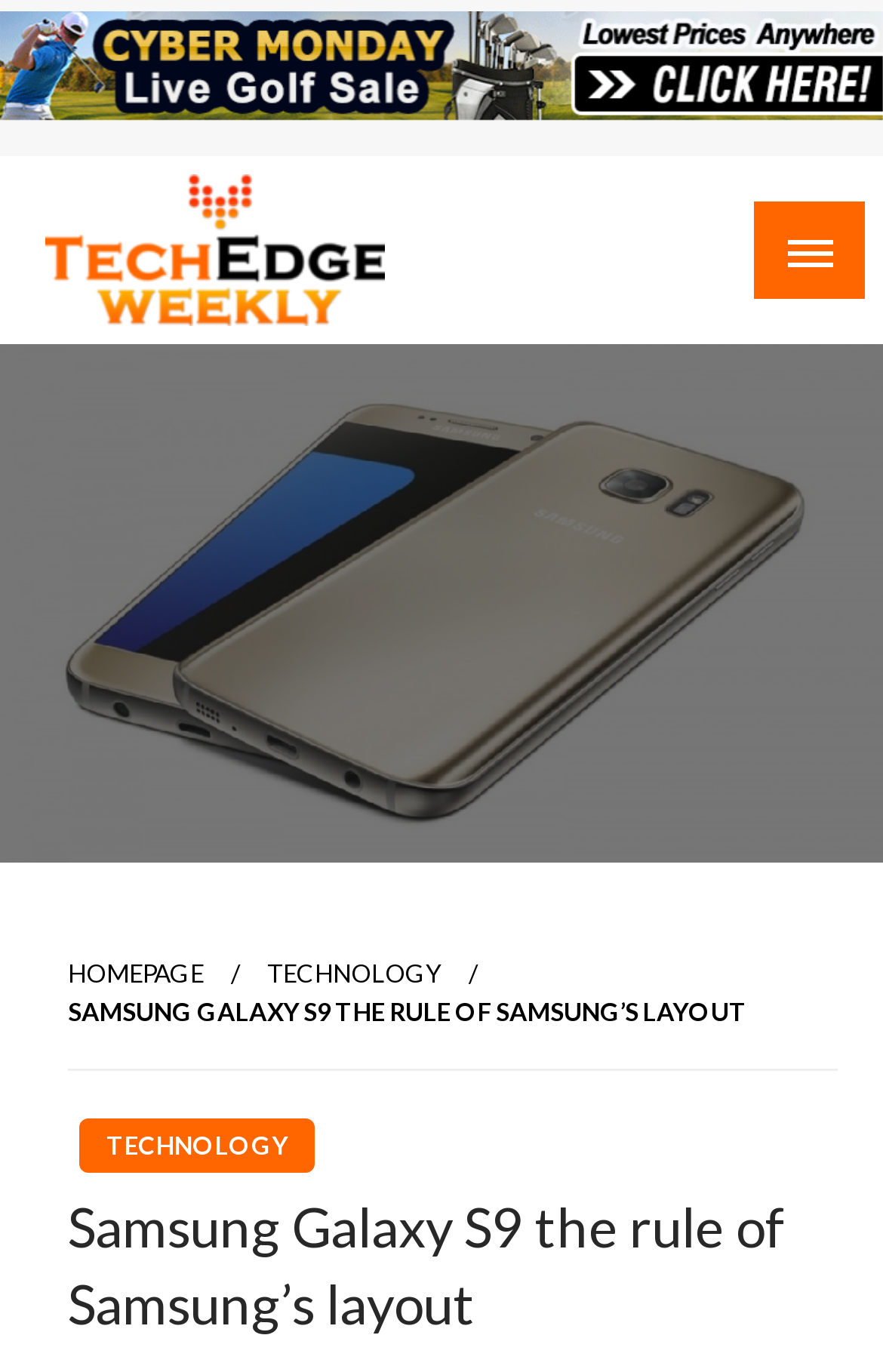Can you find and generate the webpage's heading?

Tech Edge Weekly